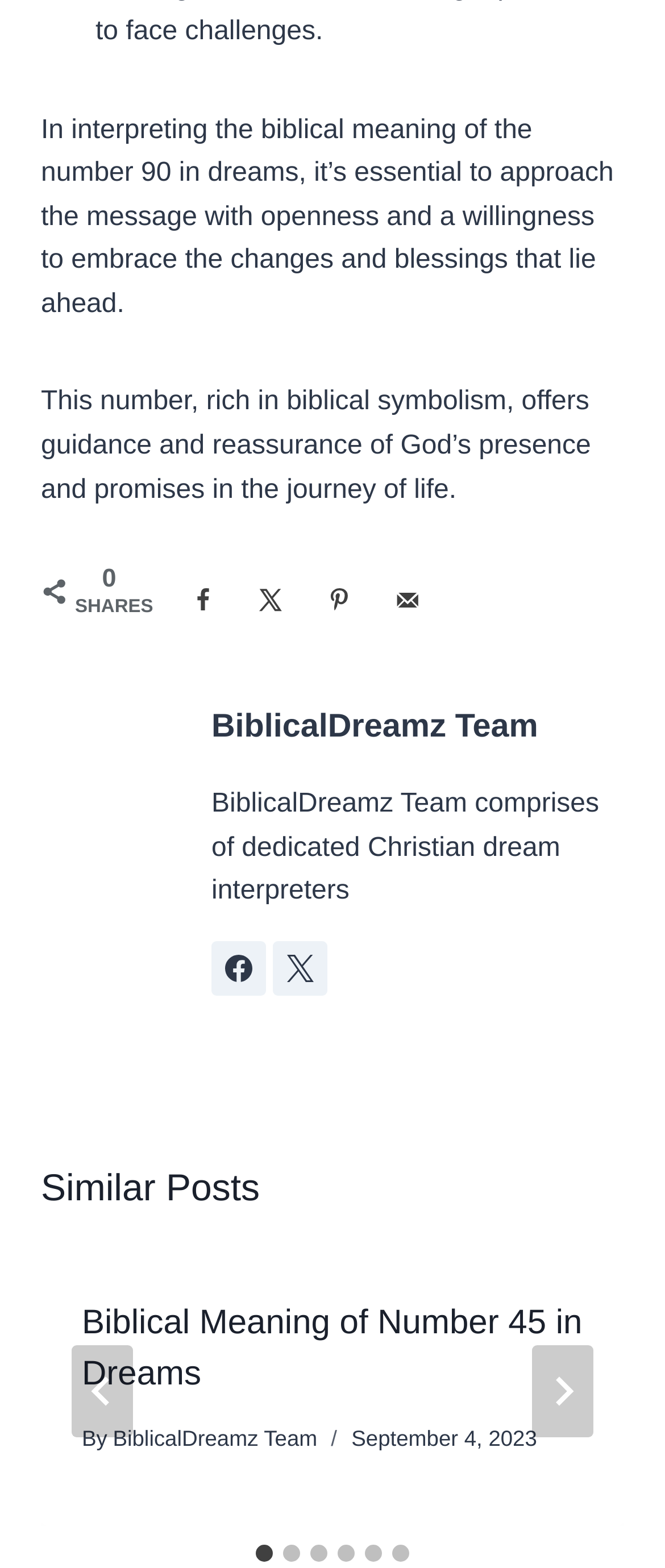Who is the author of the article?
Can you provide a detailed and comprehensive answer to the question?

The author of the article can be found by looking at the static text element that says 'By' followed by a link to 'BiblicalDreamz Team', indicating that the team is the author of the article.